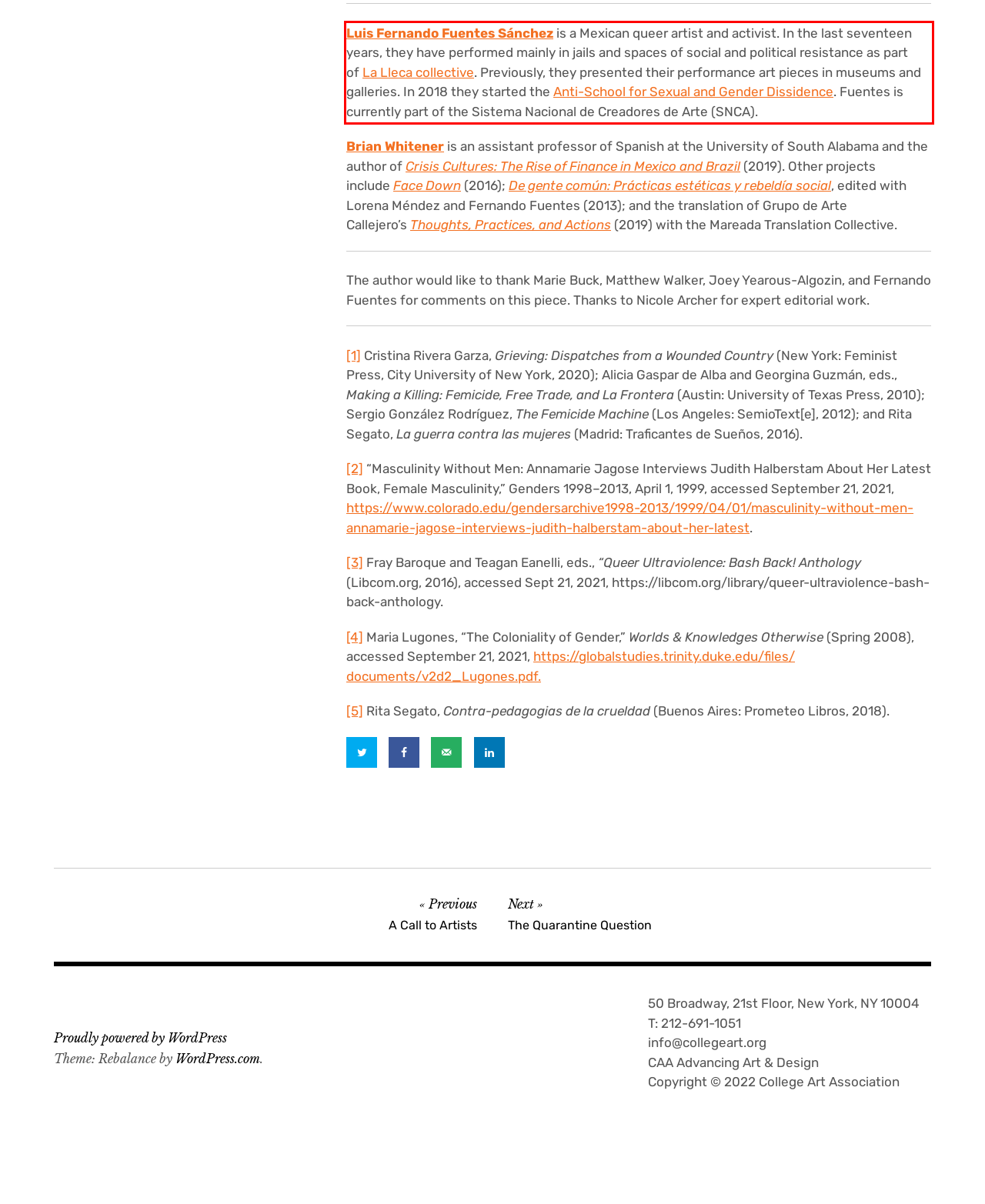Perform OCR on the text inside the red-bordered box in the provided screenshot and output the content.

Luis Fernando Fuentes Sánchez is a Mexican queer artist and activist. In the last seventeen years, they have performed mainly in jails and spaces of social and political resistance as part of La Lleca collective. Previously, they presented their performance art pieces in museums and galleries. In 2018 they started the Anti-School for Sexual and Gender Dissidence. Fuentes is currently part of the Sistema Nacional de Creadores de Arte (SNCA).